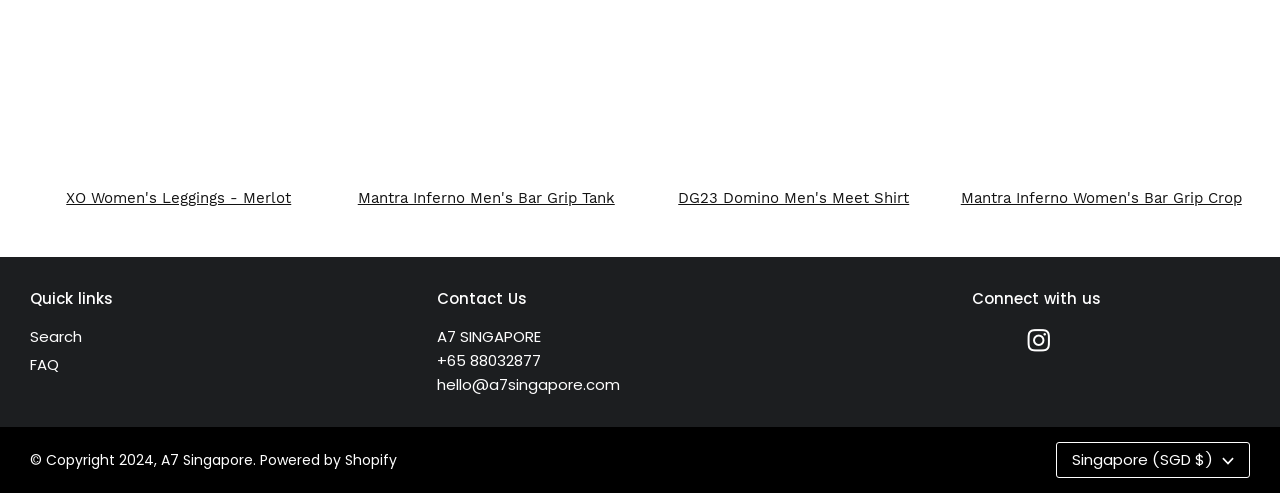Carefully examine the image and provide an in-depth answer to the question: What is the country and currency used on this website?

I found the country and currency by looking at the button element with the text 'Singapore (SGD $)' and the description 'country-heading'.